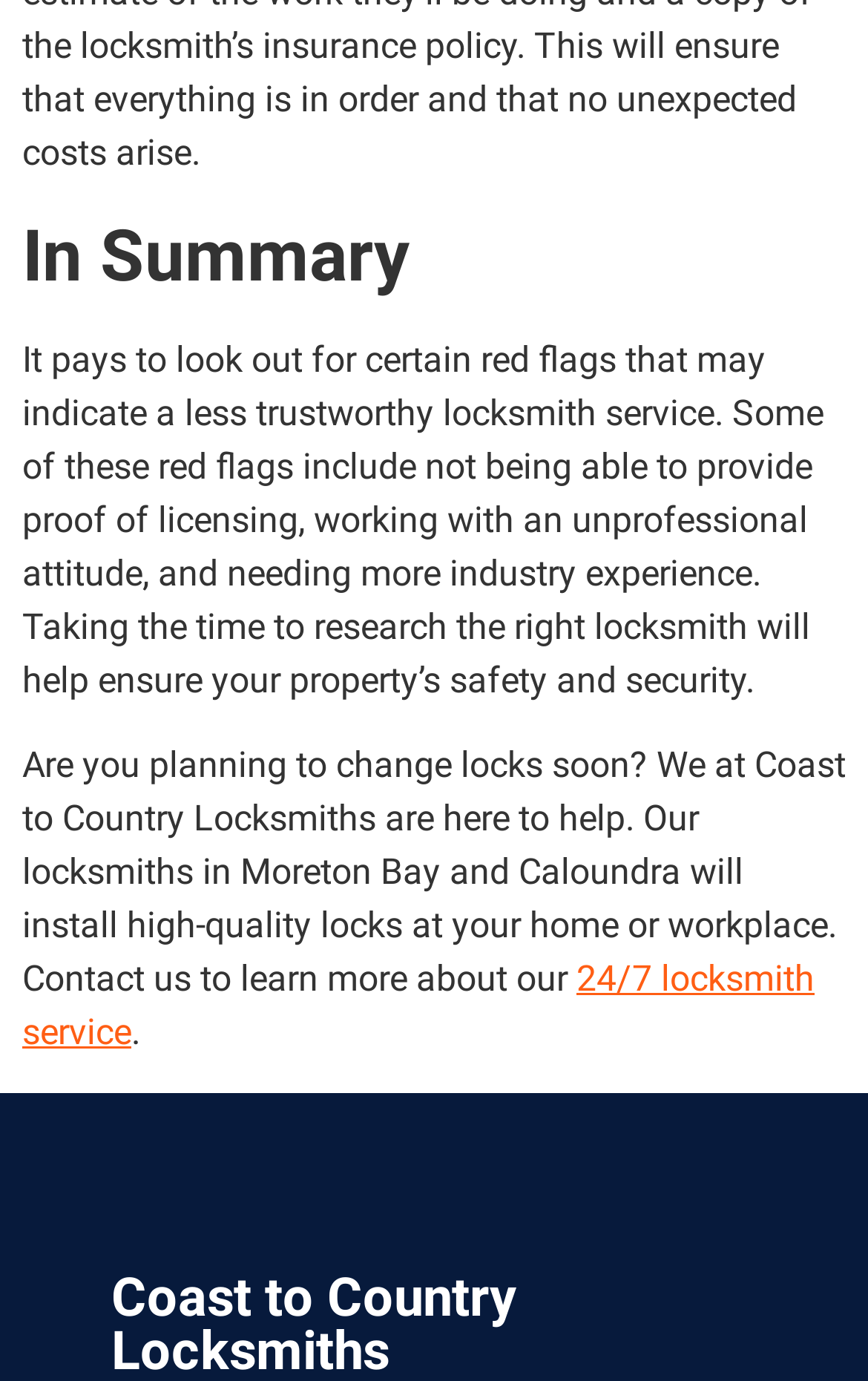For the element described, predict the bounding box coordinates as (top-left x, top-left y, bottom-right x, bottom-right y). All values should be between 0 and 1. Element description: 24/7 locksmith service

[0.026, 0.694, 0.938, 0.763]